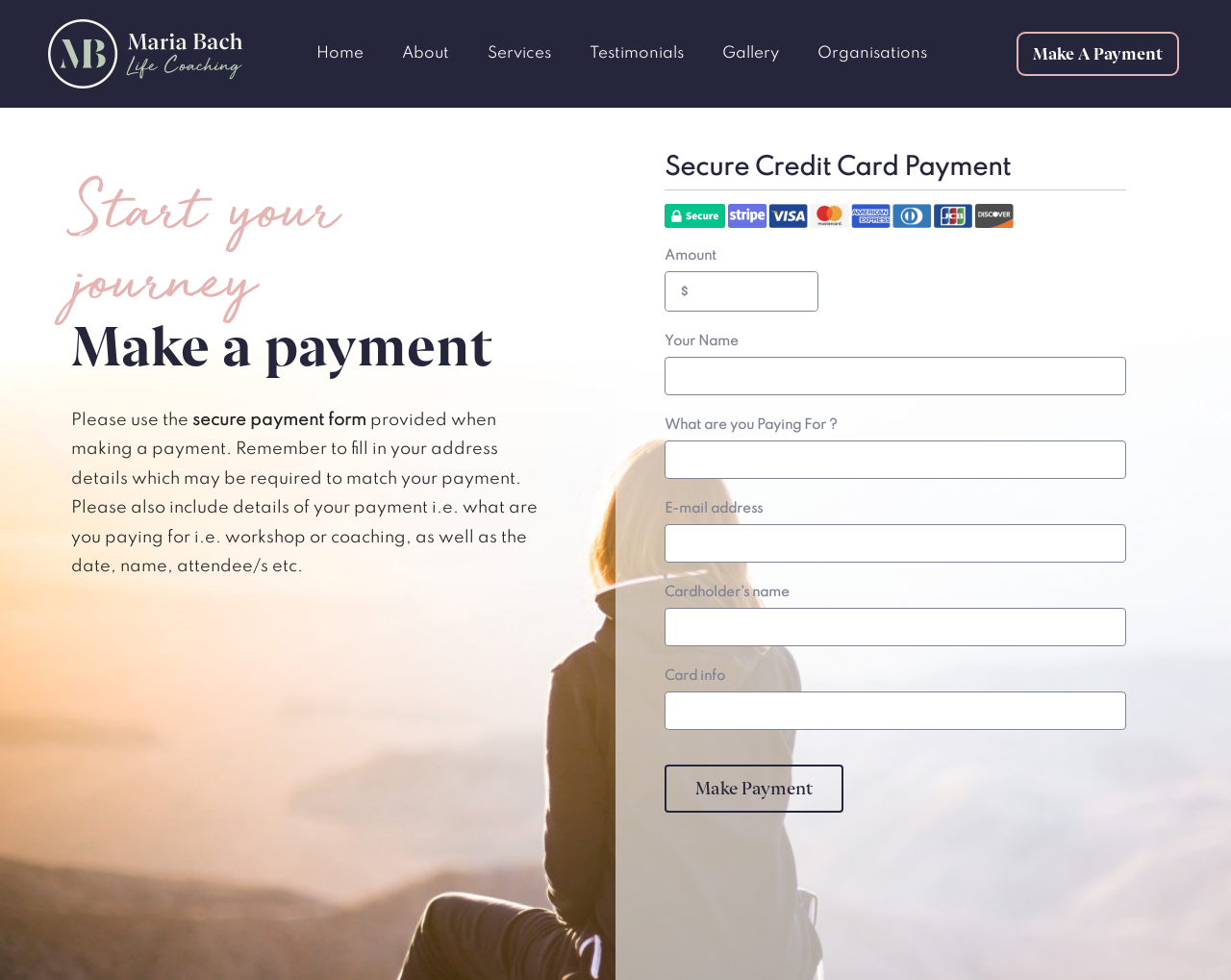Extract the bounding box of the UI element described as: "Make A Payment".

[0.826, 0.032, 0.958, 0.078]